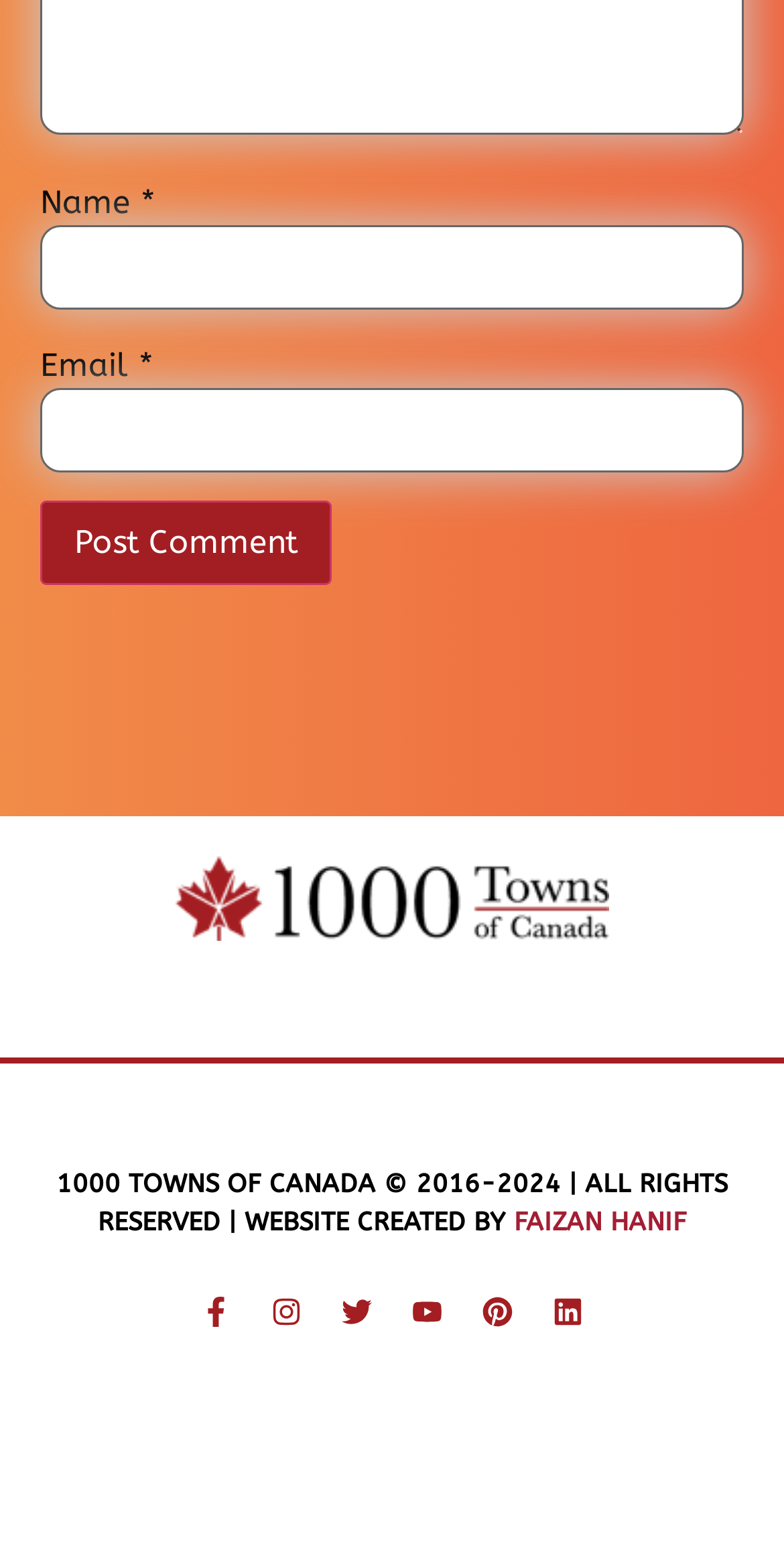Indicate the bounding box coordinates of the element that needs to be clicked to satisfy the following instruction: "Enter your name". The coordinates should be four float numbers between 0 and 1, i.e., [left, top, right, bottom].

[0.051, 0.146, 0.949, 0.201]